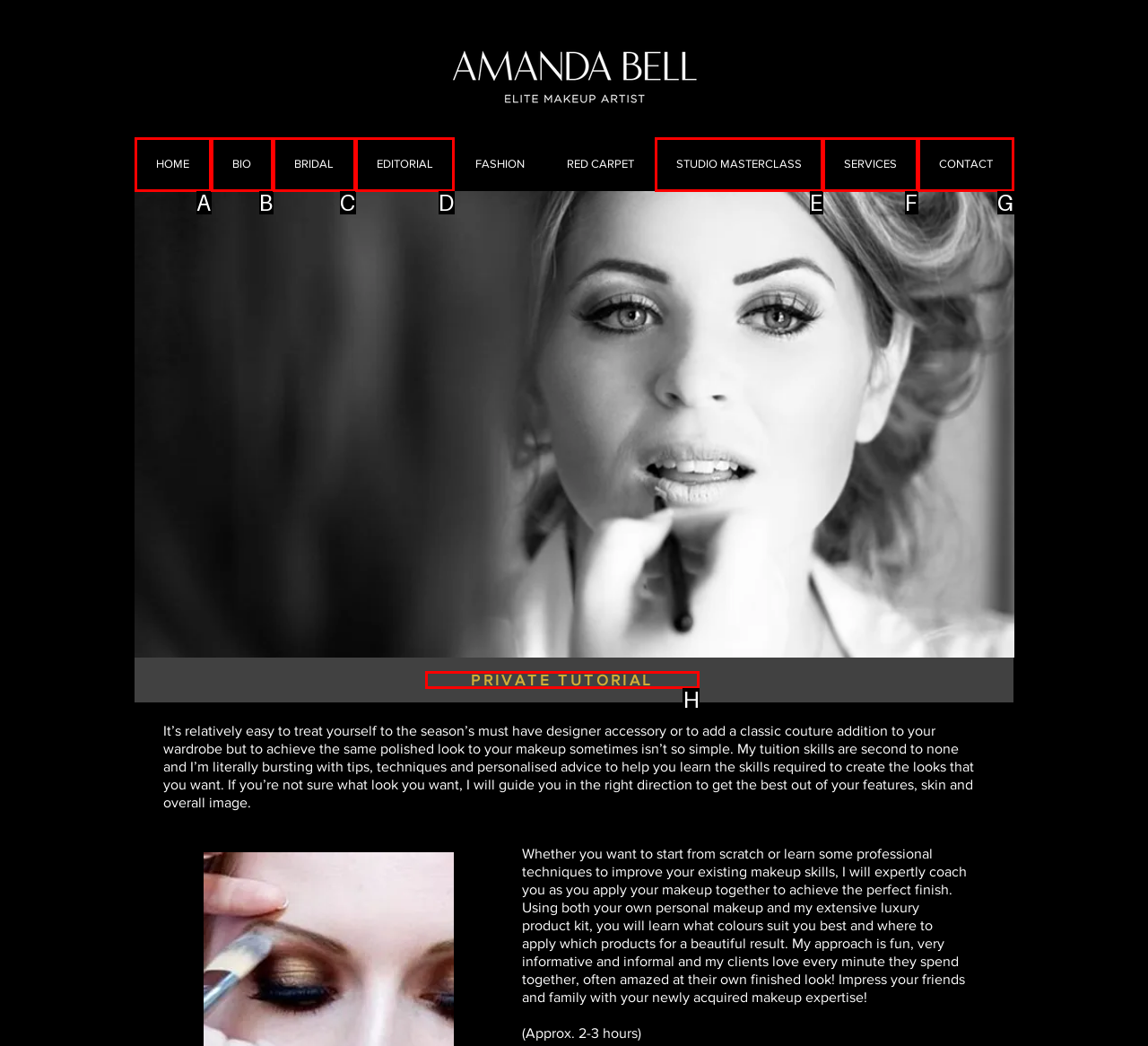What letter corresponds to the UI element to complete this task: Click on PRIVATE TUTORIAL
Answer directly with the letter.

H